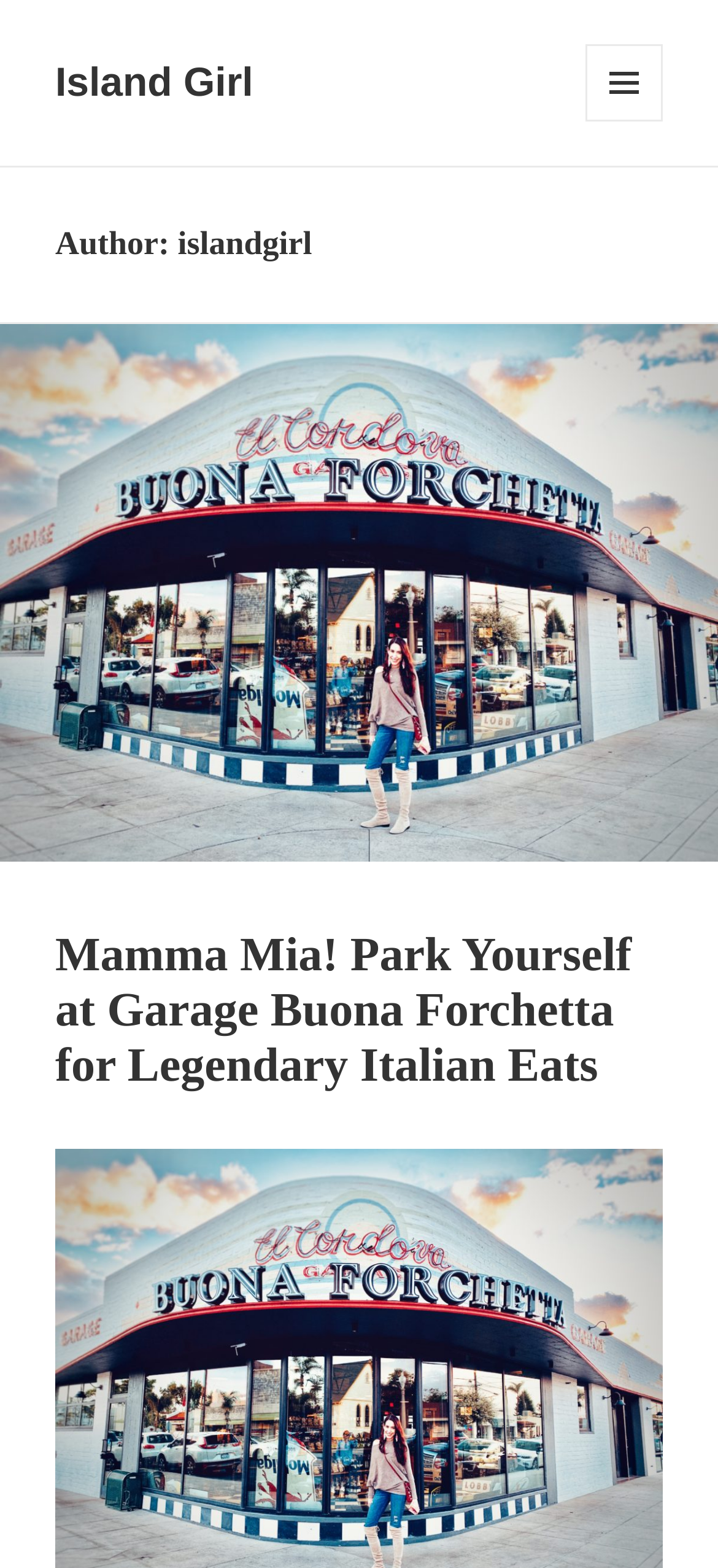Use a single word or phrase to answer the question:
How many headings are on the webpage?

2